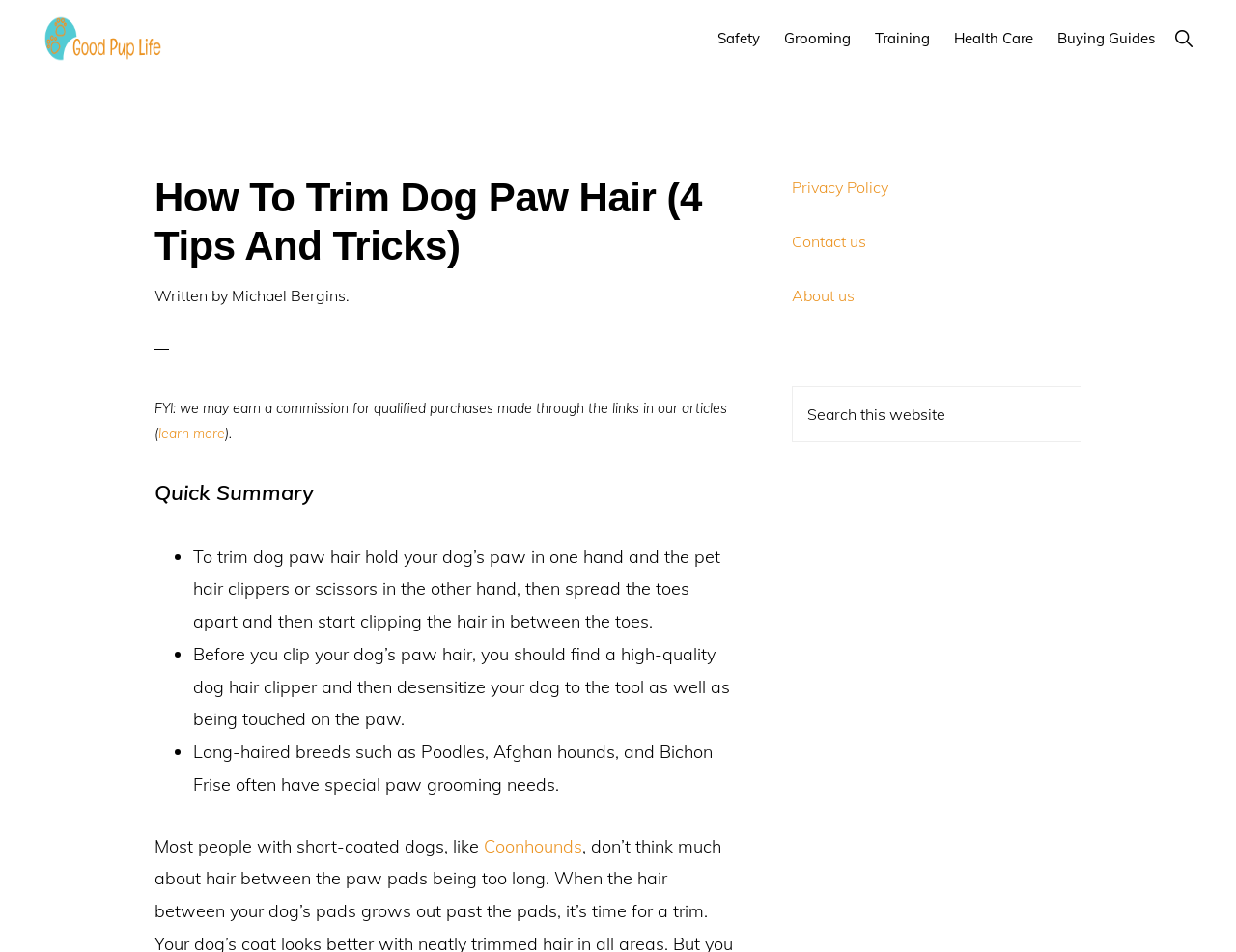Analyze the image and give a detailed response to the question:
What is the topic of the main article?

I determined the topic of the main article by reading the heading 'How To Trim Dog Paw Hair (4 Tips And Tricks)' and the quick summary section that provides tips on trimming dog paw hair.